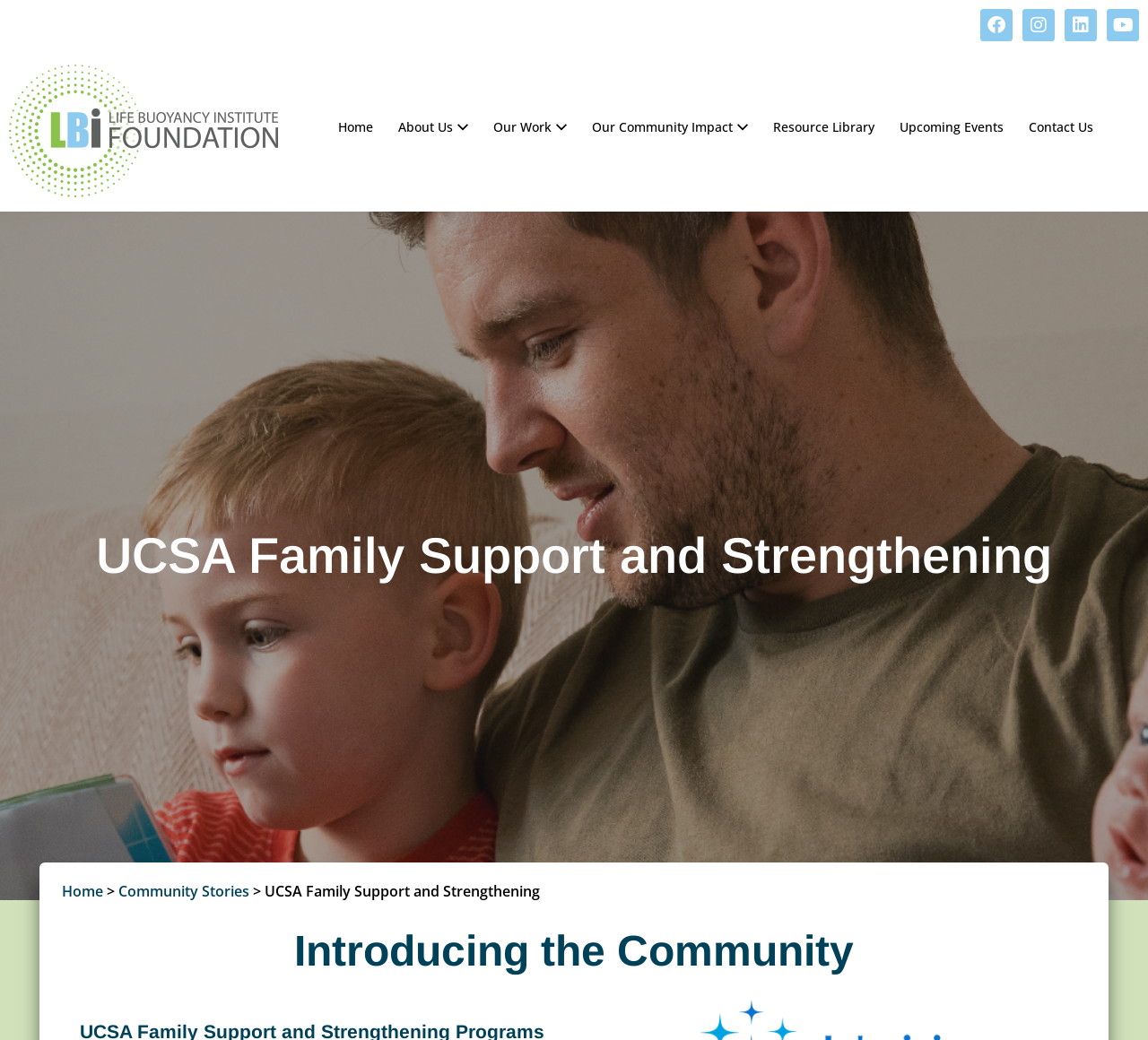Please find and report the bounding box coordinates of the element to click in order to perform the following action: "Read about Our Community Impact". The coordinates should be expressed as four float numbers between 0 and 1, in the format [left, top, right, bottom].

[0.505, 0.091, 0.662, 0.153]